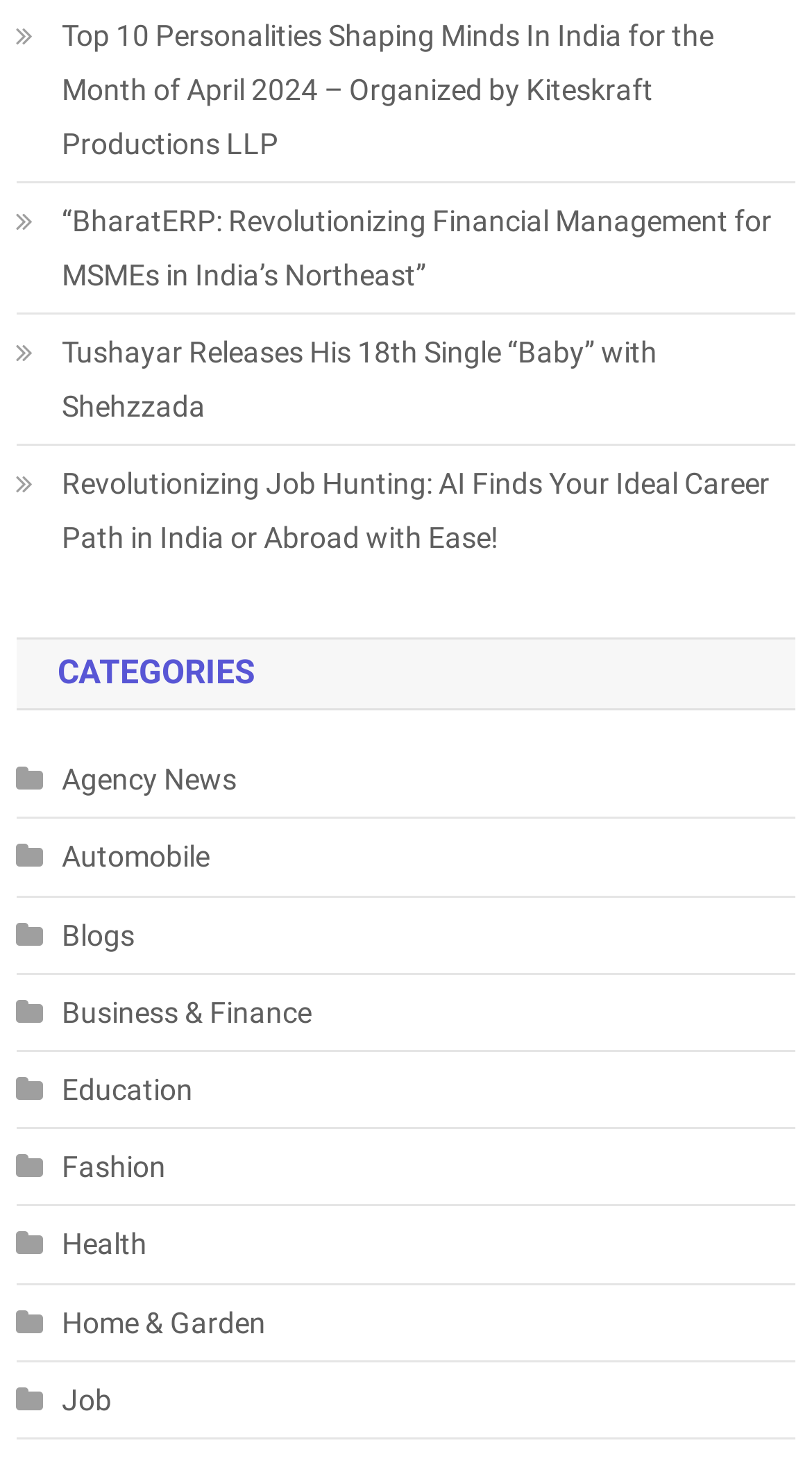Locate the bounding box coordinates of the element that needs to be clicked to carry out the instruction: "Check out Education news". The coordinates should be given as four float numbers ranging from 0 to 1, i.e., [left, top, right, bottom].

[0.02, 0.727, 0.238, 0.764]